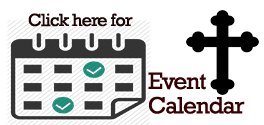What is the significance of the cross icon?
Refer to the image and provide a one-word or short phrase answer.

Religious context